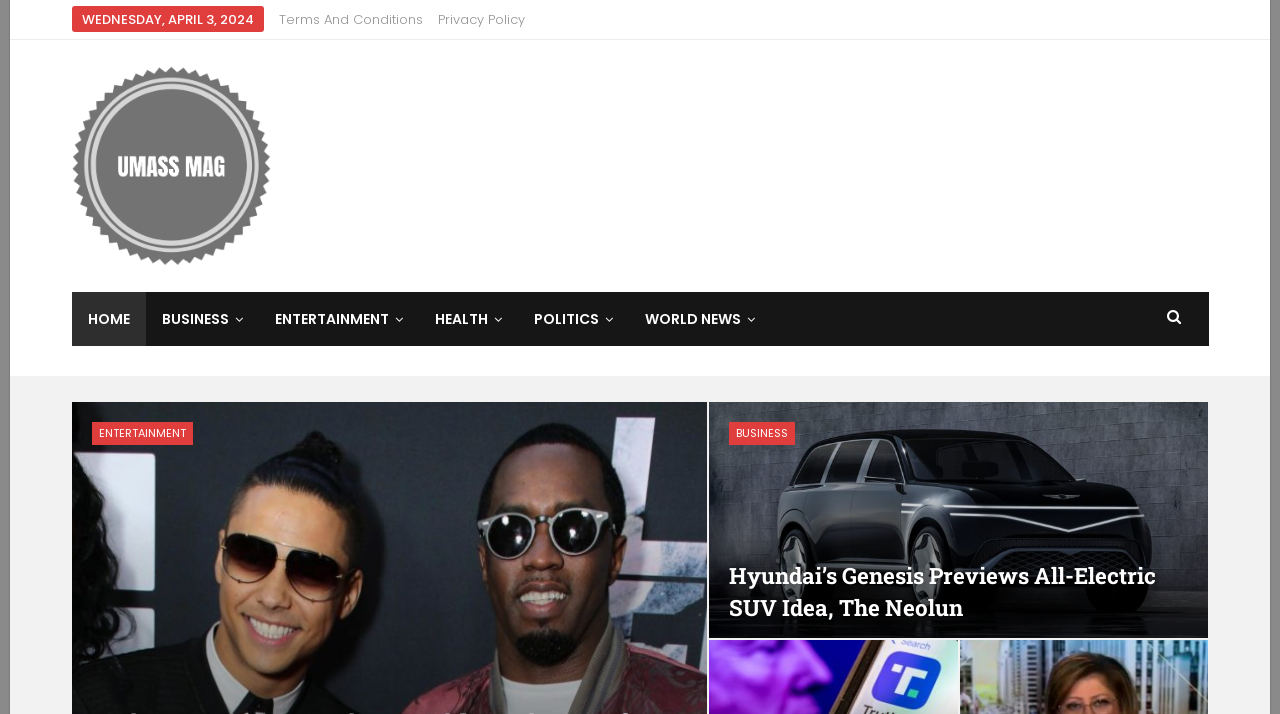Please determine the bounding box coordinates of the clickable area required to carry out the following instruction: "Explore the entertainment section". The coordinates must be four float numbers between 0 and 1, represented as [left, top, right, bottom].

[0.202, 0.409, 0.327, 0.484]